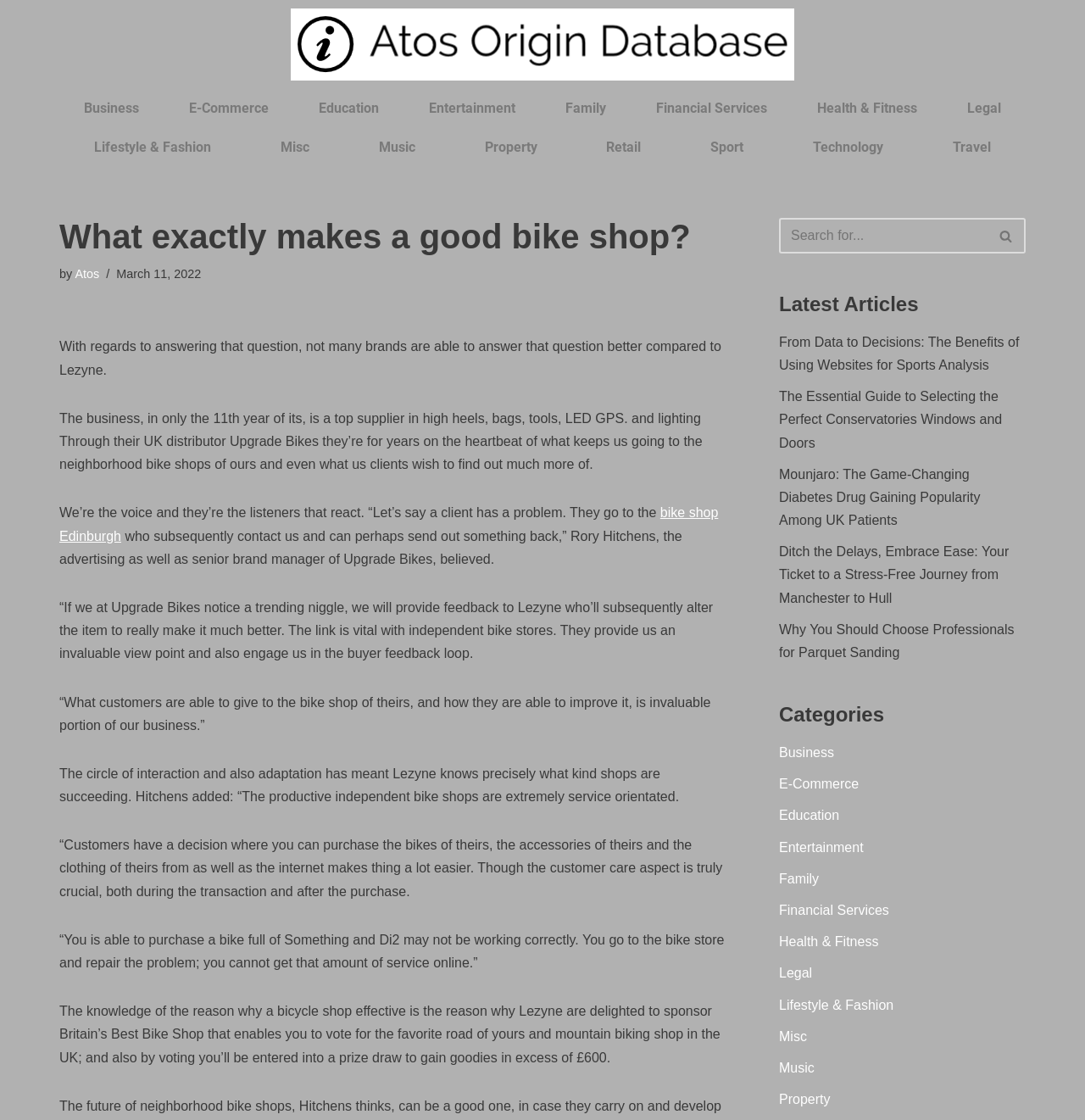Using the details from the image, please elaborate on the following question: What is the prize for voting in Britain's Best Bike Shop?

The answer can be found in the last paragraph, where it is mentioned that by voting, you'll be entered into a prize draw to win goodies worth over £600.